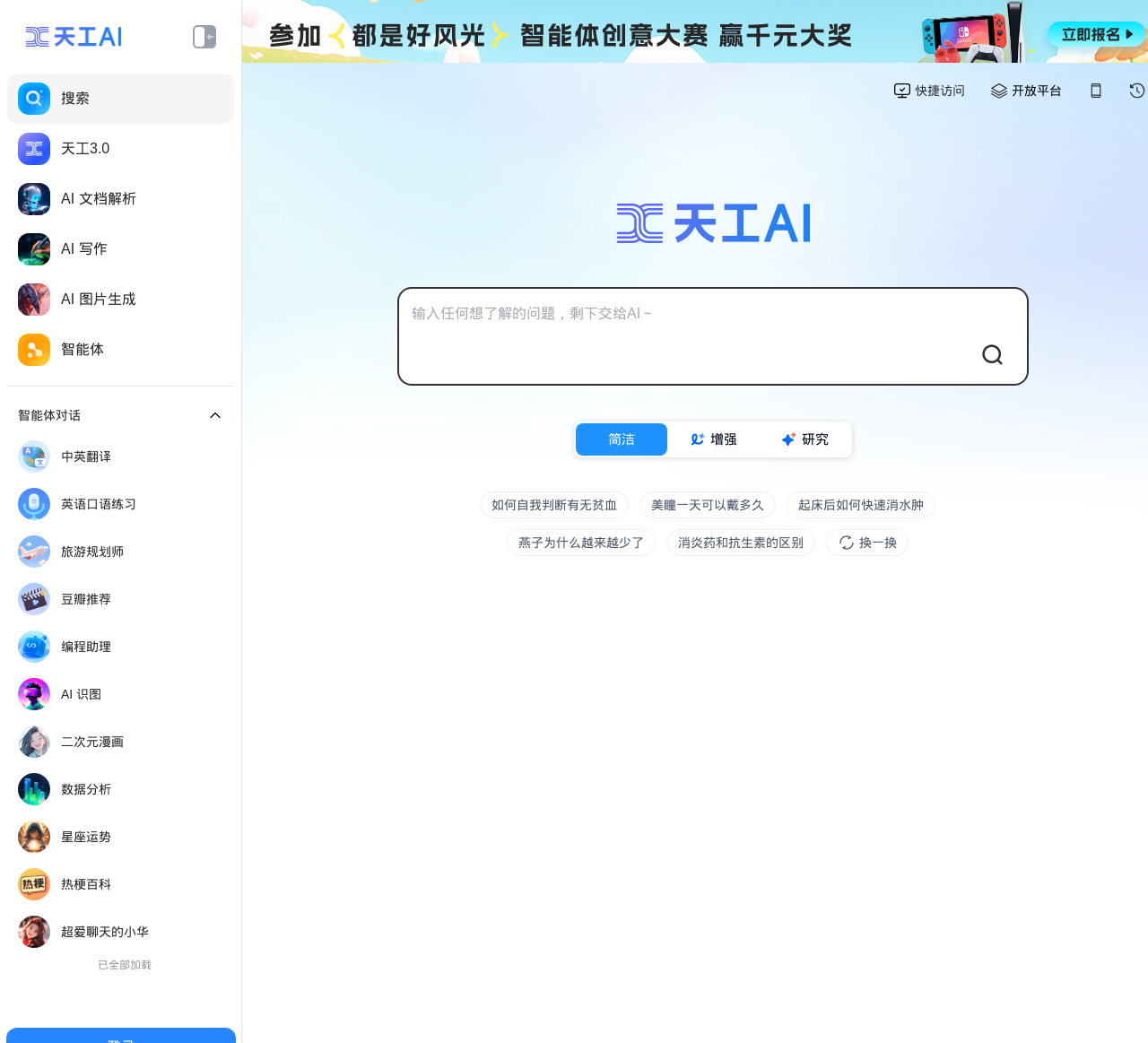Using the element description: "AI 文档解析", determine the bounding box coordinates for the specified UI element. The coordinates should be four float numbers between 0 and 1, [left, top, right, bottom].

[0.006, 0.167, 0.204, 0.215]